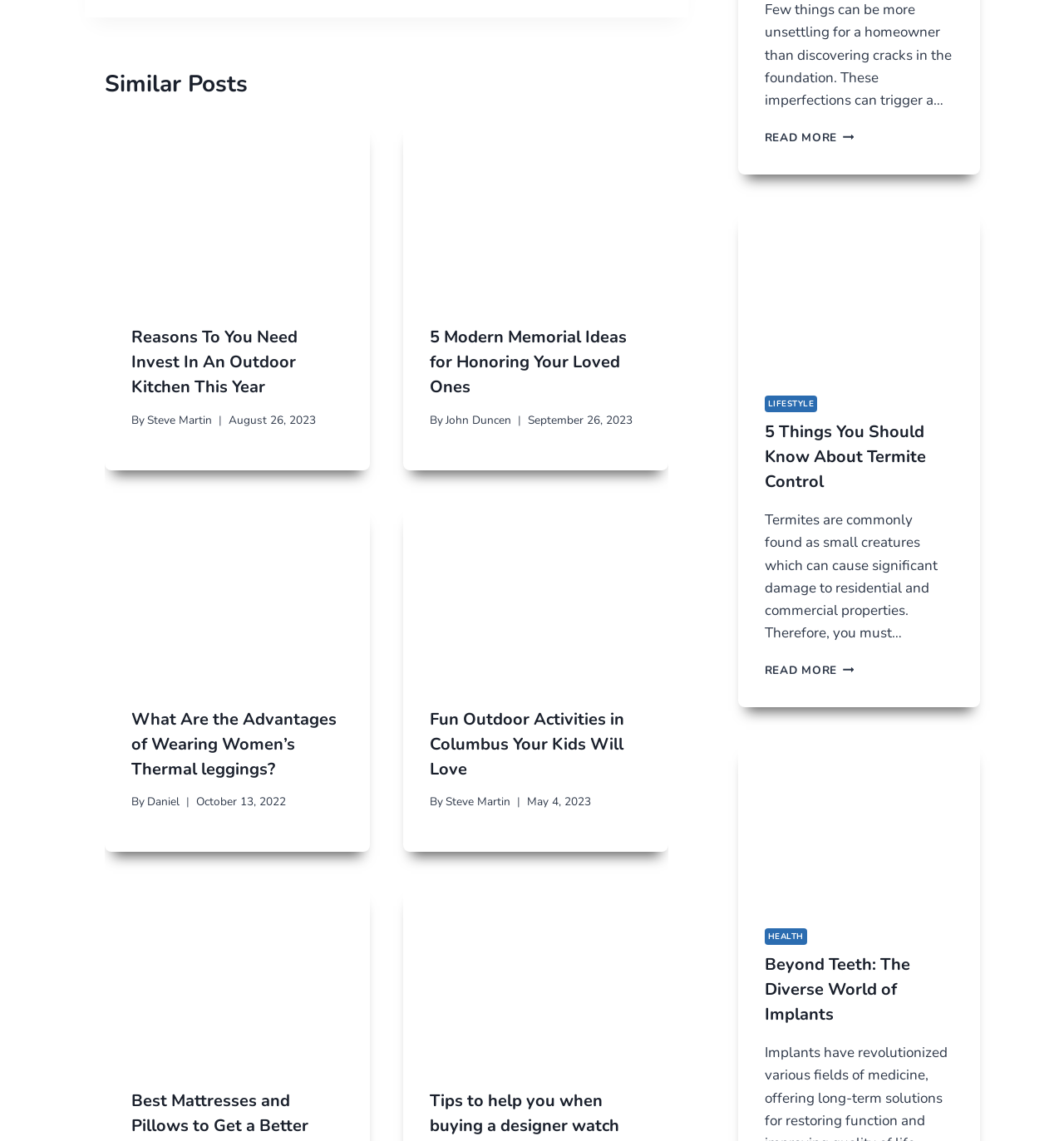Bounding box coordinates are given in the format (top-left x, top-left y, bottom-right x, bottom-right y). All values should be floating point numbers between 0 and 1. Provide the bounding box coordinate for the UI element described as: Steve Martin

[0.138, 0.361, 0.199, 0.375]